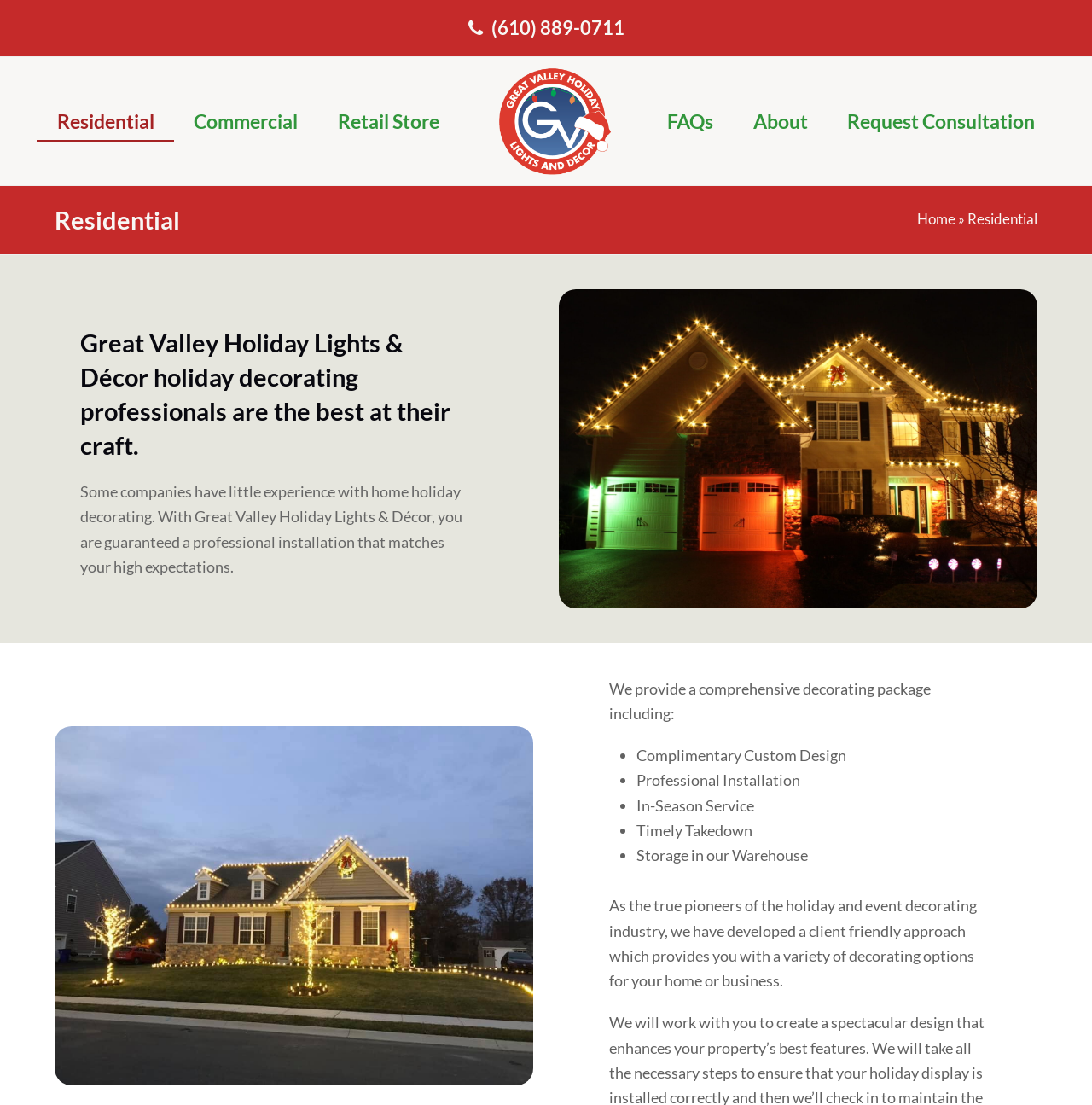What are the services provided by Great Valley Holiday Lights & Décor?
Provide a detailed answer to the question, using the image to inform your response.

The services can be found in the middle section of the webpage, which is a list of bullet points describing the comprehensive decorating package offered by Great Valley Holiday Lights & Décor.